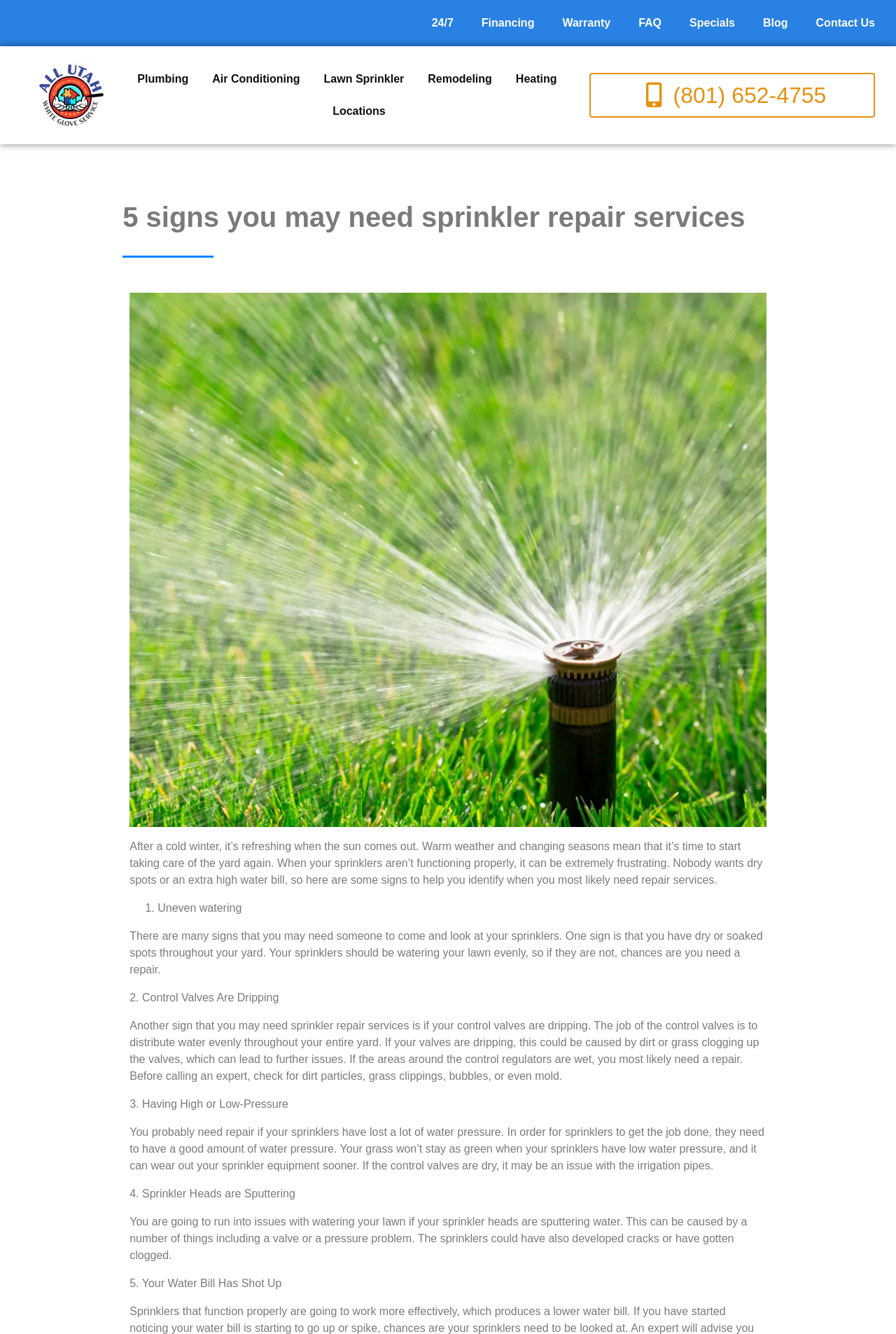What is the phone number on the webpage?
Based on the image, provide a one-word or brief-phrase response.

(801) 652-4755